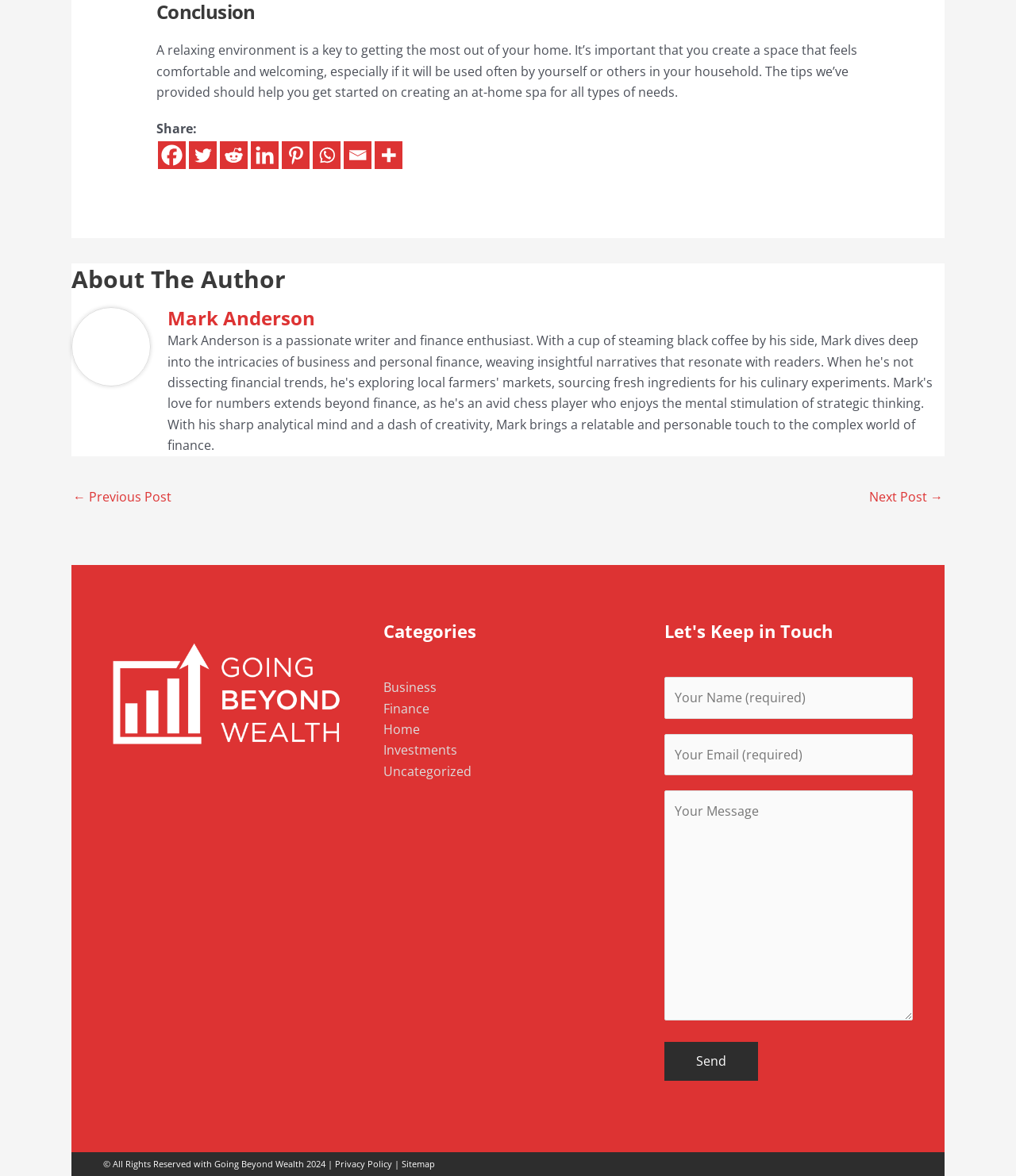Determine the bounding box coordinates of the clickable region to execute the instruction: "Check privacy policy". The coordinates should be four float numbers between 0 and 1, denoted as [left, top, right, bottom].

[0.33, 0.984, 0.386, 0.994]